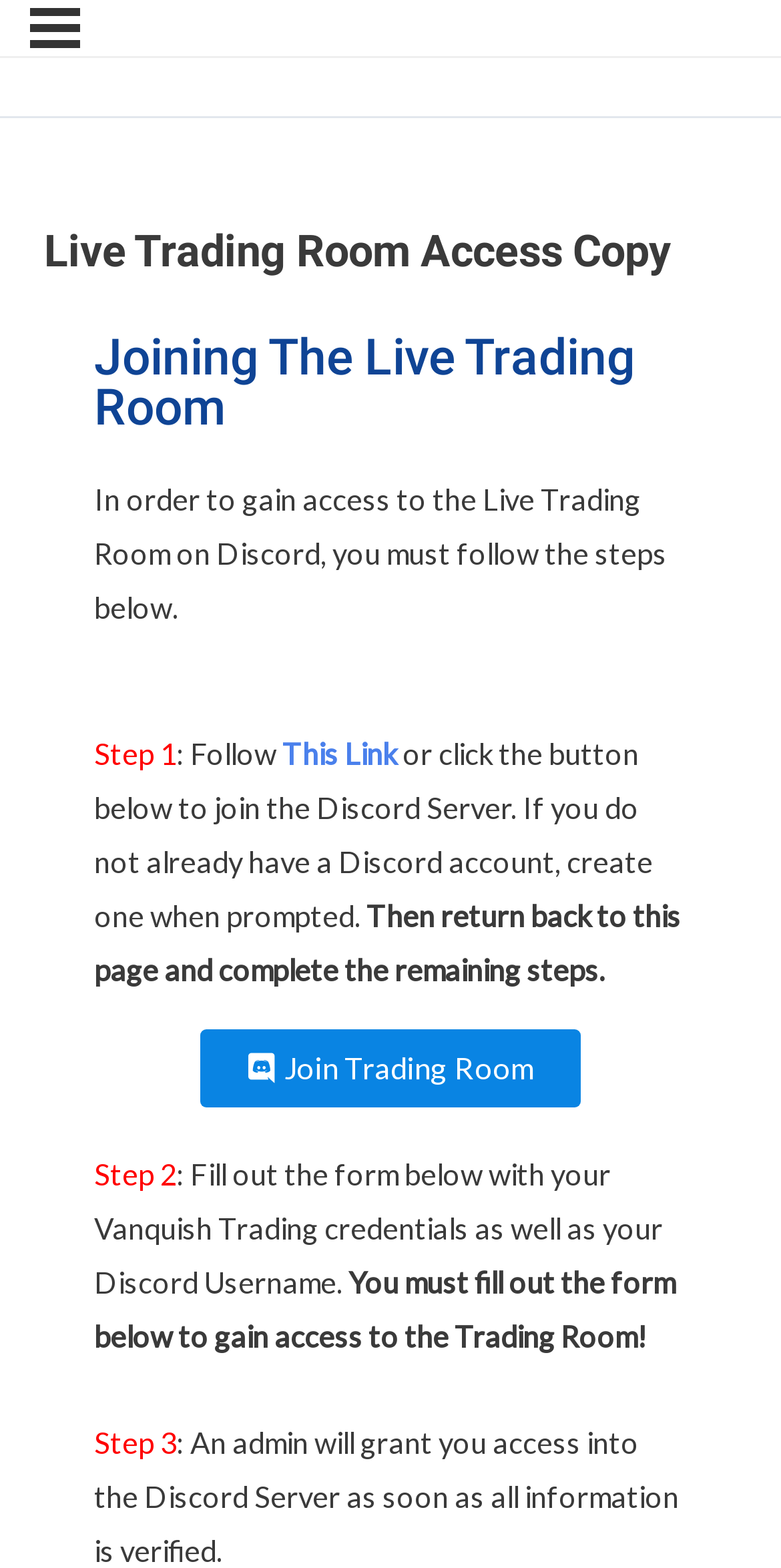Answer the question with a single word or phrase: 
What is the first step to join the Live Trading Room?

Follow This Link